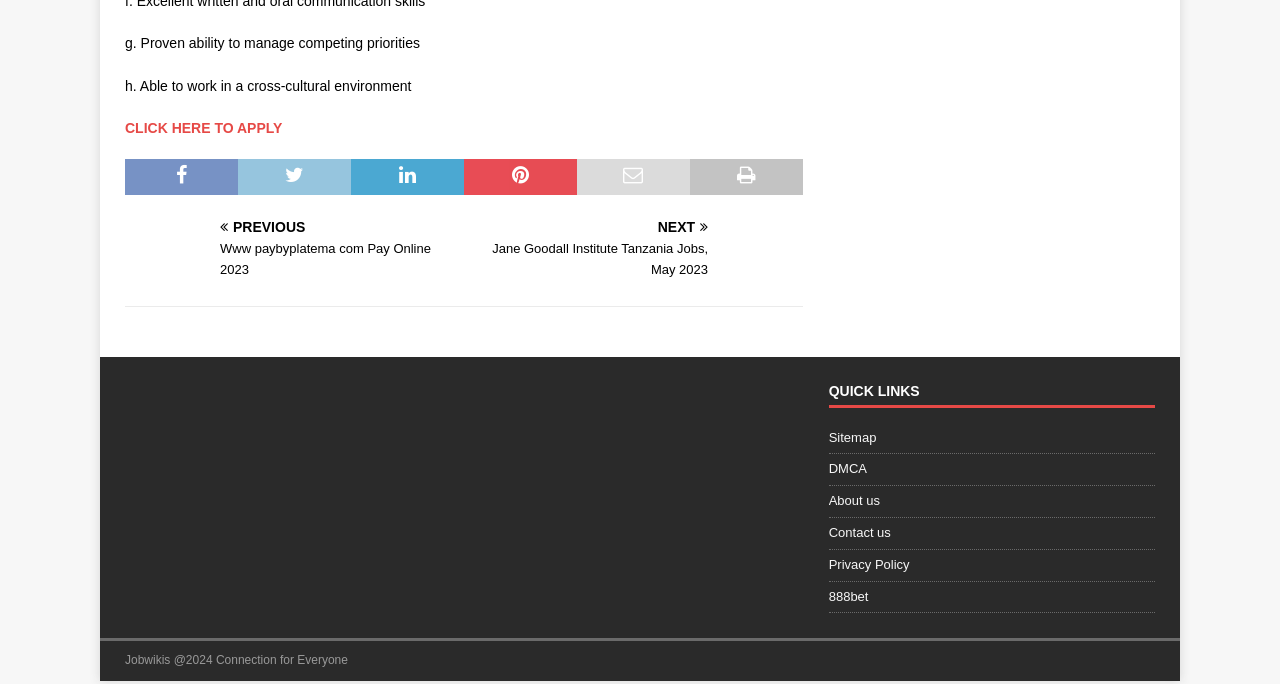Please identify the bounding box coordinates of the element's region that needs to be clicked to fulfill the following instruction: "Click on CLICK HERE TO APPLY". The bounding box coordinates should consist of four float numbers between 0 and 1, i.e., [left, top, right, bottom].

[0.098, 0.175, 0.221, 0.199]